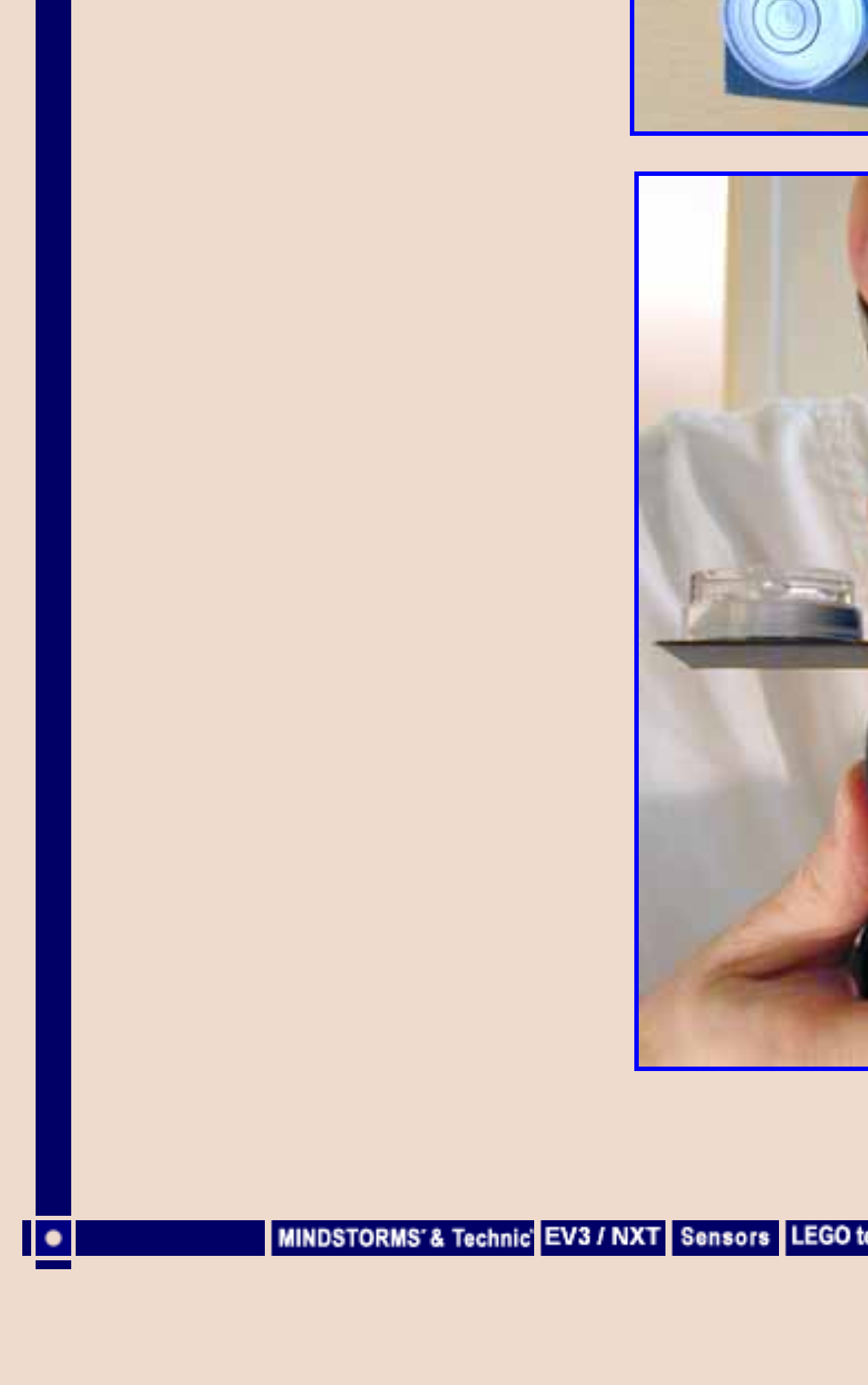What is the name of the first link in the first grid cell?
Give a single word or phrase as your answer by examining the image.

LEGO MINDSTORMS and Technic